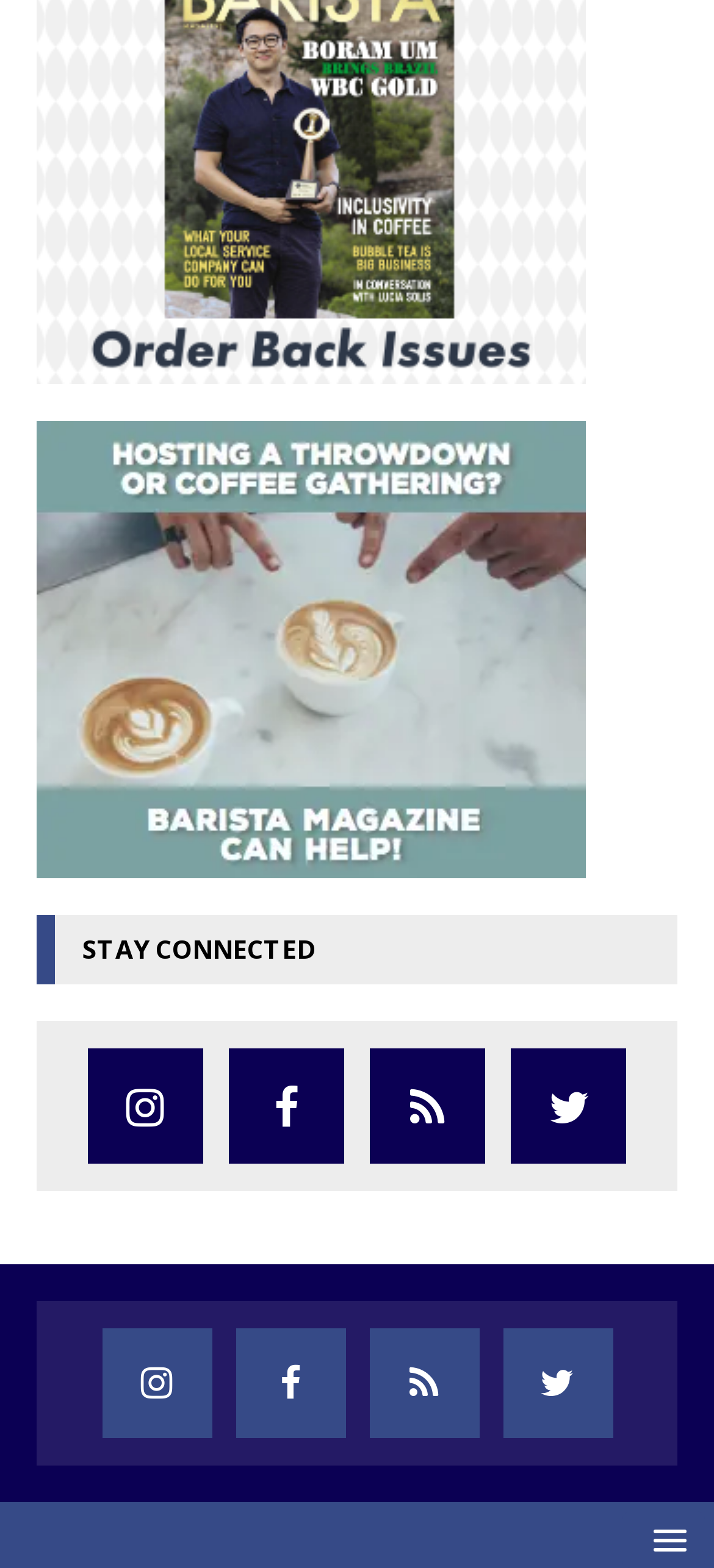Please determine the bounding box coordinates for the element that should be clicked to follow these instructions: "Click the 'Barista Magazine Back Issue Banner Ad' link".

[0.051, 0.22, 0.821, 0.242]